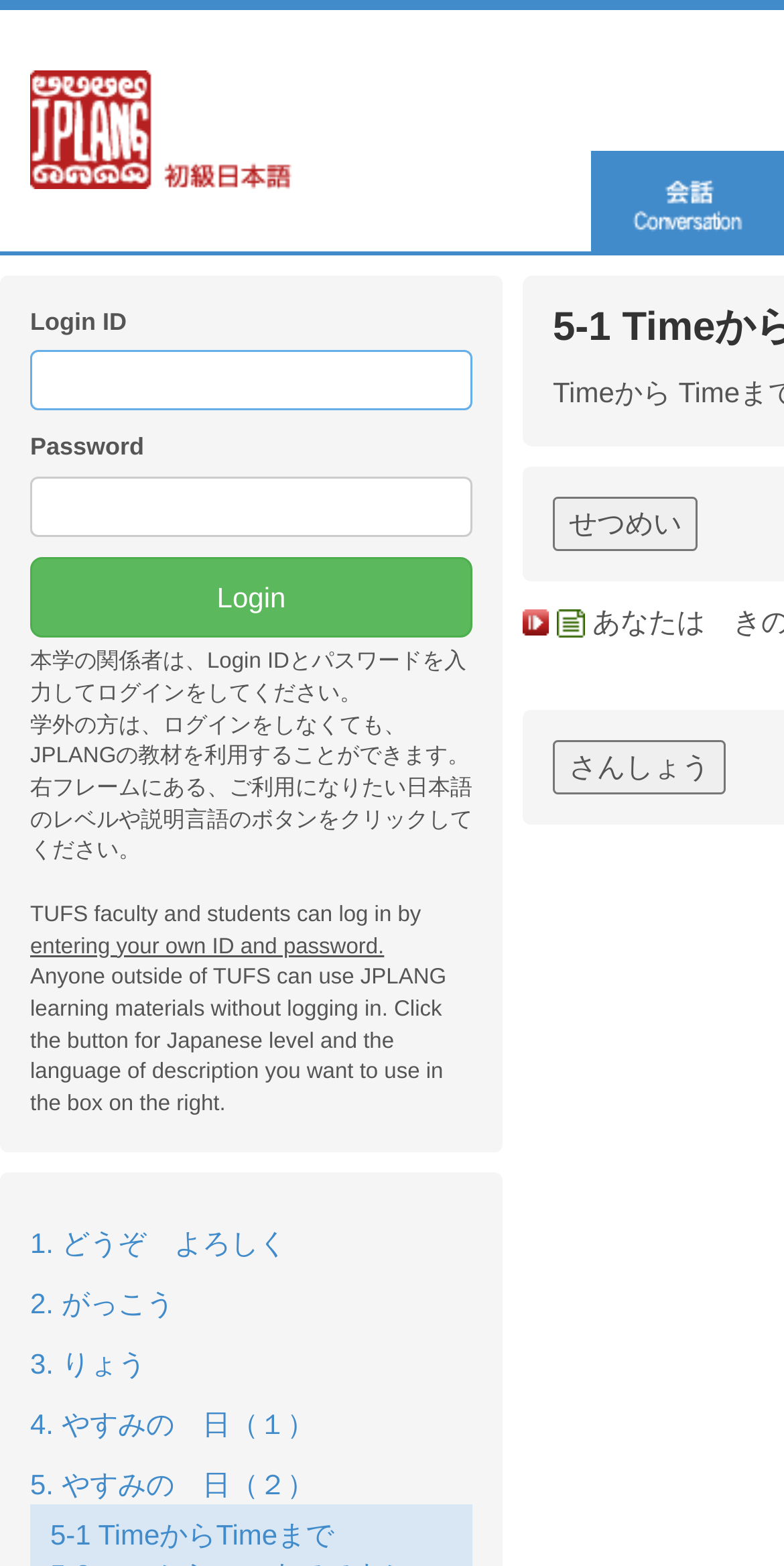Pinpoint the bounding box coordinates of the element that must be clicked to accomplish the following instruction: "Learn more about New Azura". The coordinates should be in the format of four float numbers between 0 and 1, i.e., [left, top, right, bottom].

None